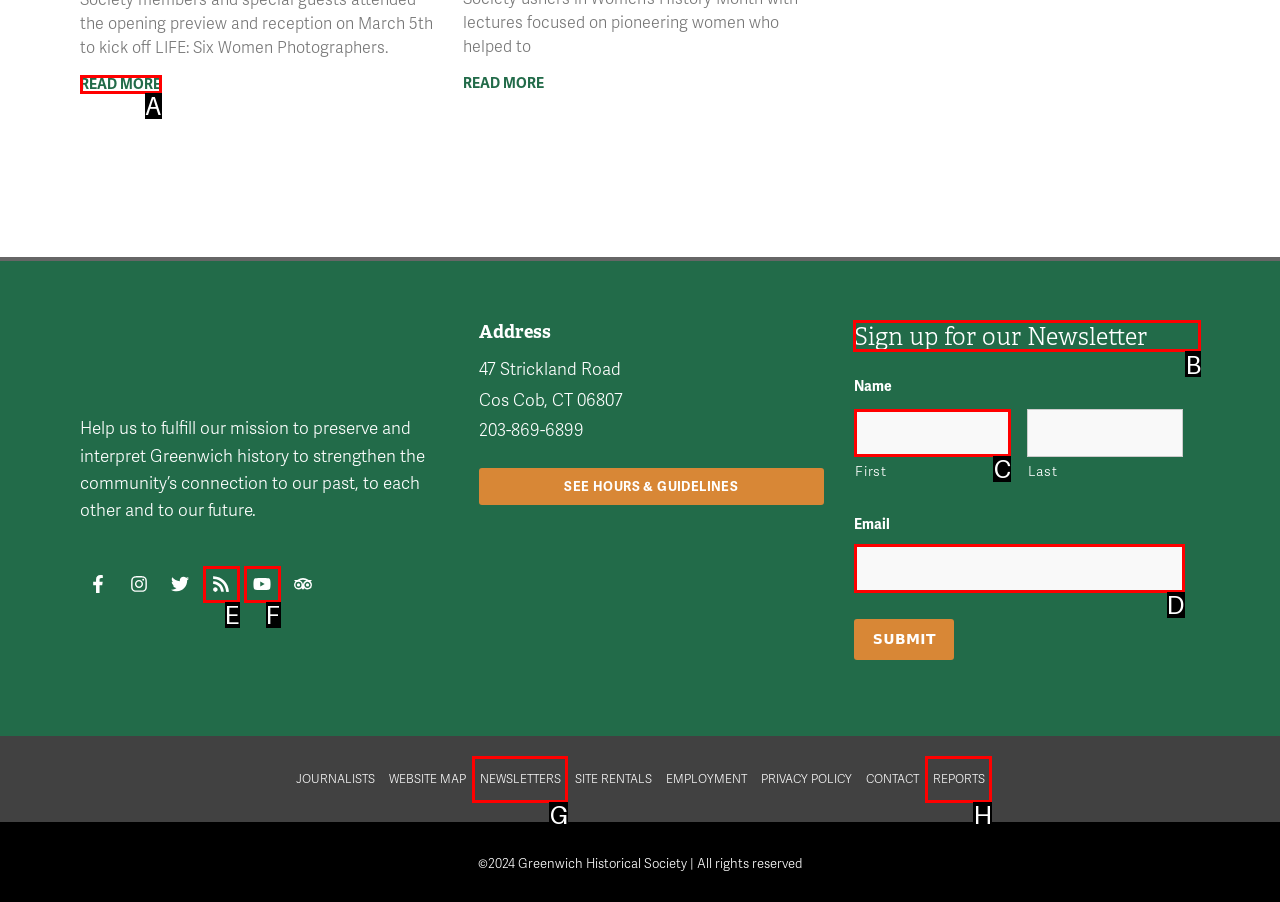Identify which lettered option completes the task: Sign up for the newsletter. Provide the letter of the correct choice.

B